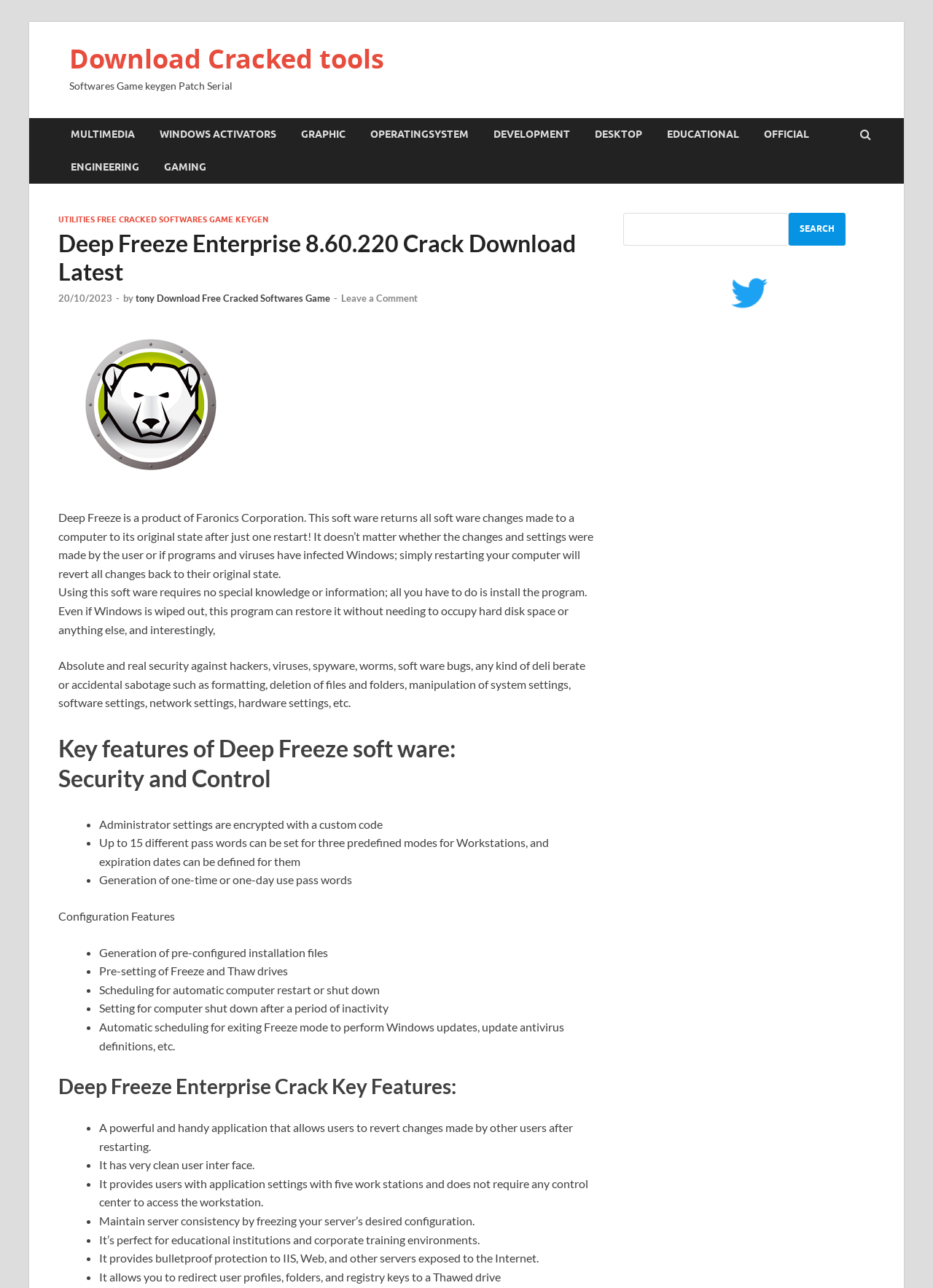Please identify the bounding box coordinates of the area I need to click to accomplish the following instruction: "Read about Deep Freeze Enterprise Crack".

[0.062, 0.368, 0.258, 0.379]